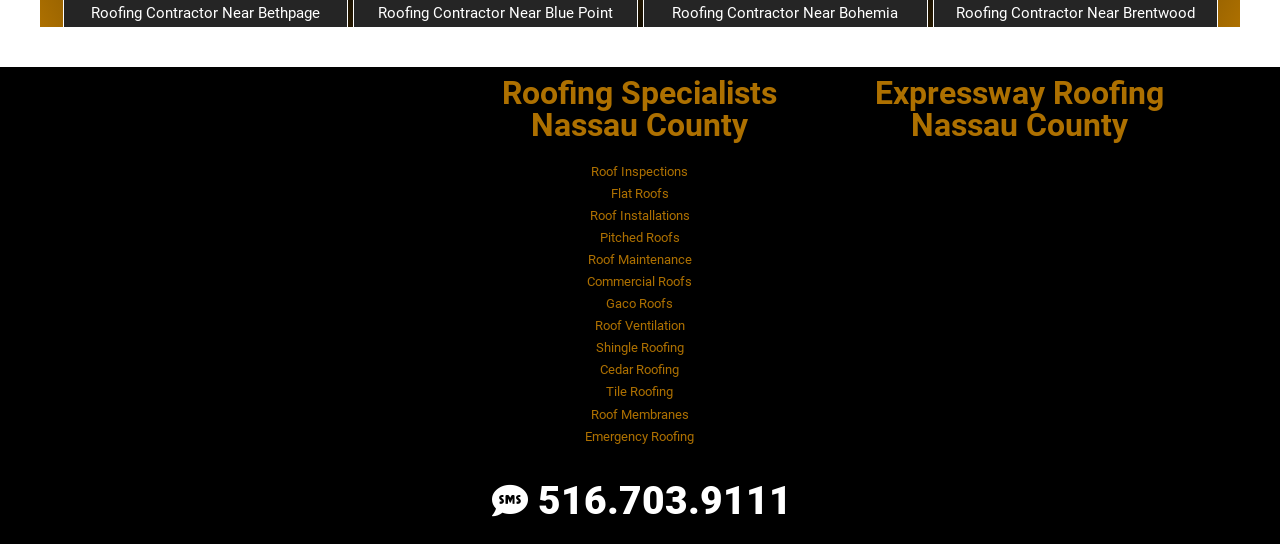Please determine the bounding box coordinates of the element to click on in order to accomplish the following task: "Go to the home page". Ensure the coordinates are four float numbers ranging from 0 to 1, i.e., [left, top, right, bottom].

None